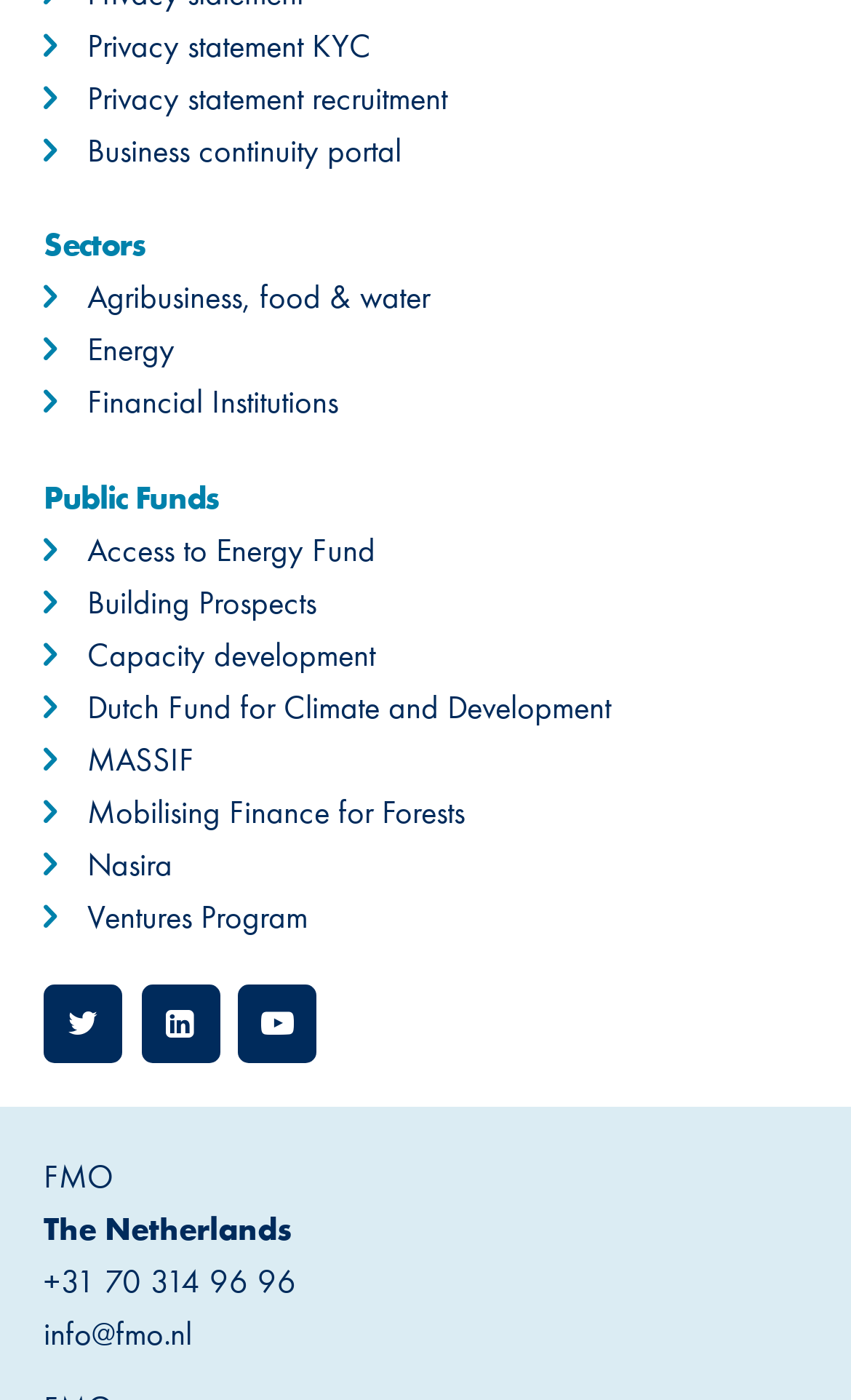Carefully observe the image and respond to the question with a detailed answer:
What is the name of the fund that supports access to energy?

The name of the fund that supports access to energy can be found in the middle of the webpage, where it is listed as a link under the 'Public Funds' heading. The fund is named 'Access to Energy Fund'.